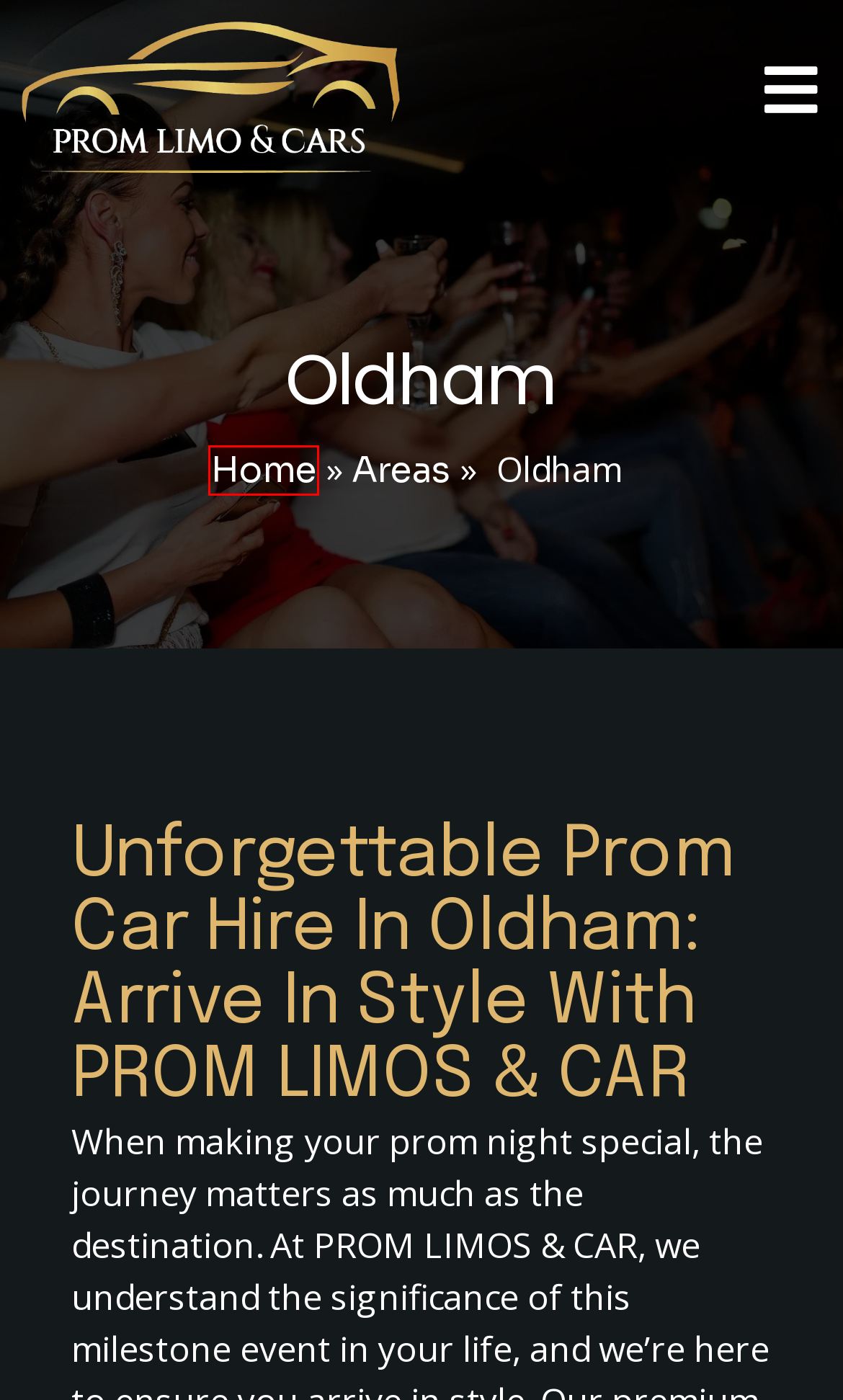You are provided with a screenshot of a webpage that has a red bounding box highlighting a UI element. Choose the most accurate webpage description that matches the new webpage after clicking the highlighted element. Here are your choices:
A. Exclusive Limo Hires: #1 Best Luxury Car Limos & Hire Limousines!
B. ROLLS ROYCE CARS Archives - Prom Limo and Cars
C. Contact Prom Car Hire: Get in Touch for Luxury Prom Car Rental
D. Areas Archive - Prom Limo and Cars
E. Arrive in Style: Prom Rolls Royce Phantom Limousine Hire
F. About Prom Car Hire: Premier Prom Car and Limo Rental
G. Arrive in Style: Prom Car Hire Near Me | Your Prom Night Awaits
H. Sports Car Hire for Prom, London

G